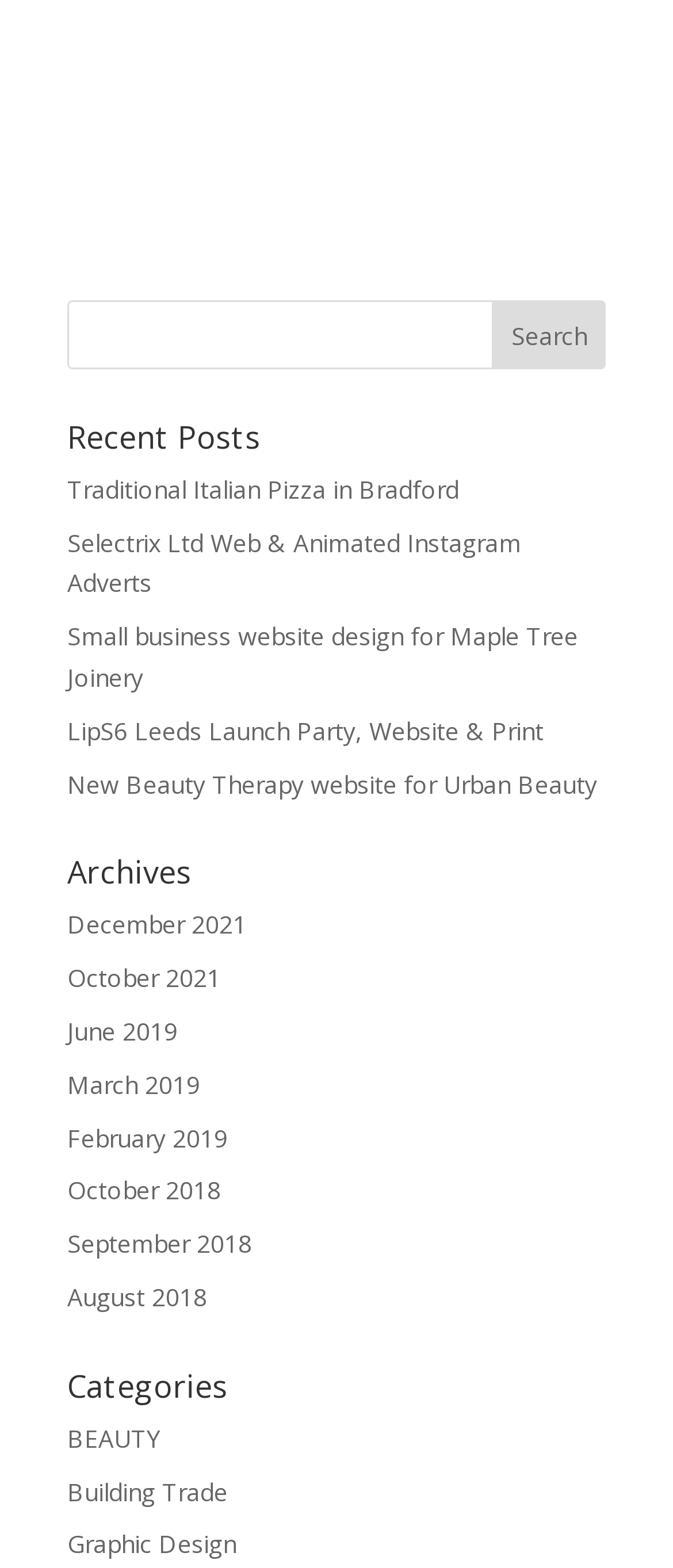Utilize the information from the image to answer the question in detail:
What type of content is featured on this website?

The webpage has multiple links with descriptive titles, such as 'Traditional Italian Pizza in Bradford' and 'Small business website design for Maple Tree Joinery'. These titles suggest that the website features blog posts or articles about various topics.